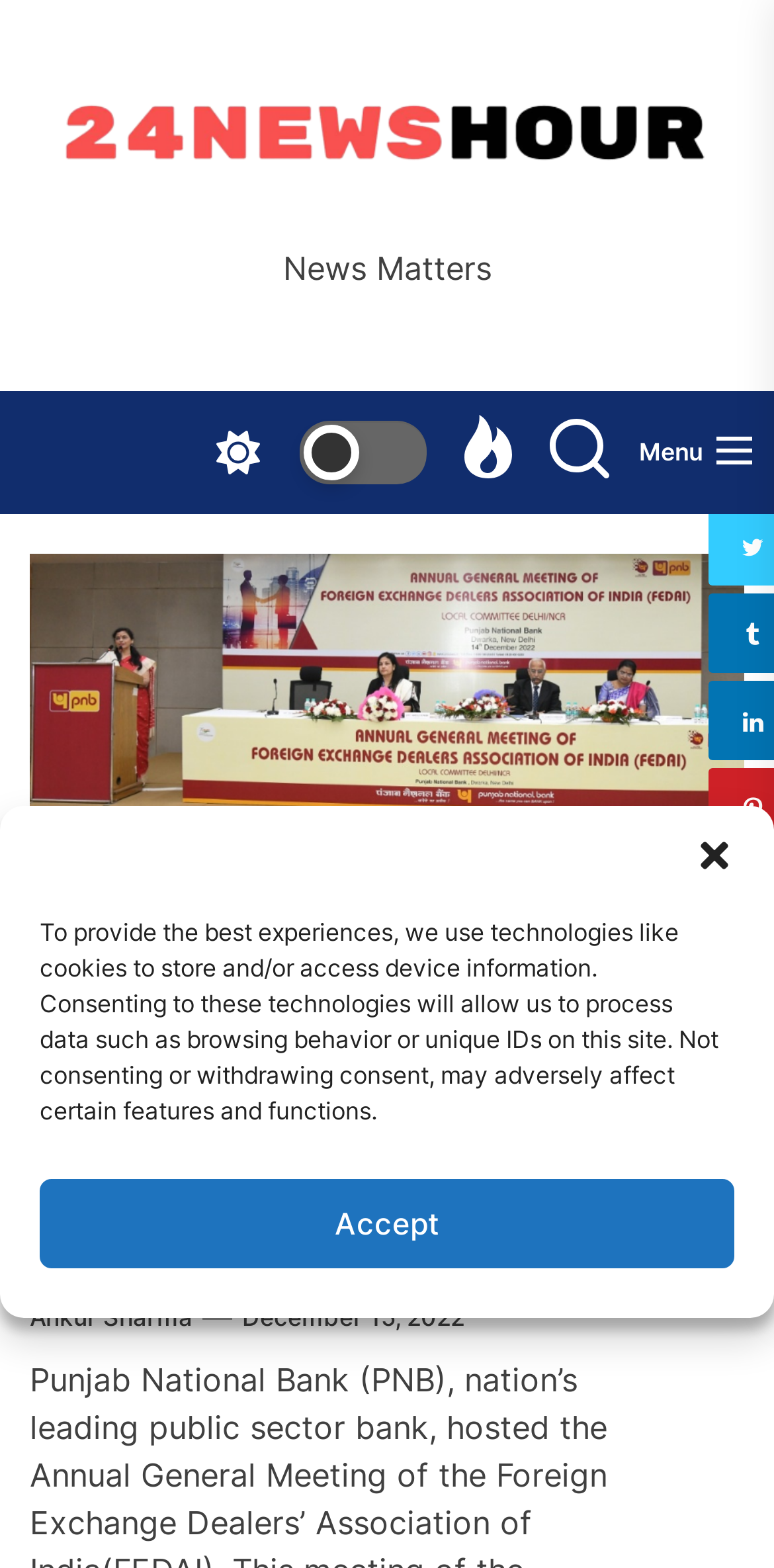What is the purpose of the cookies?
Please provide a single word or phrase based on the screenshot.

To store and/or access device information